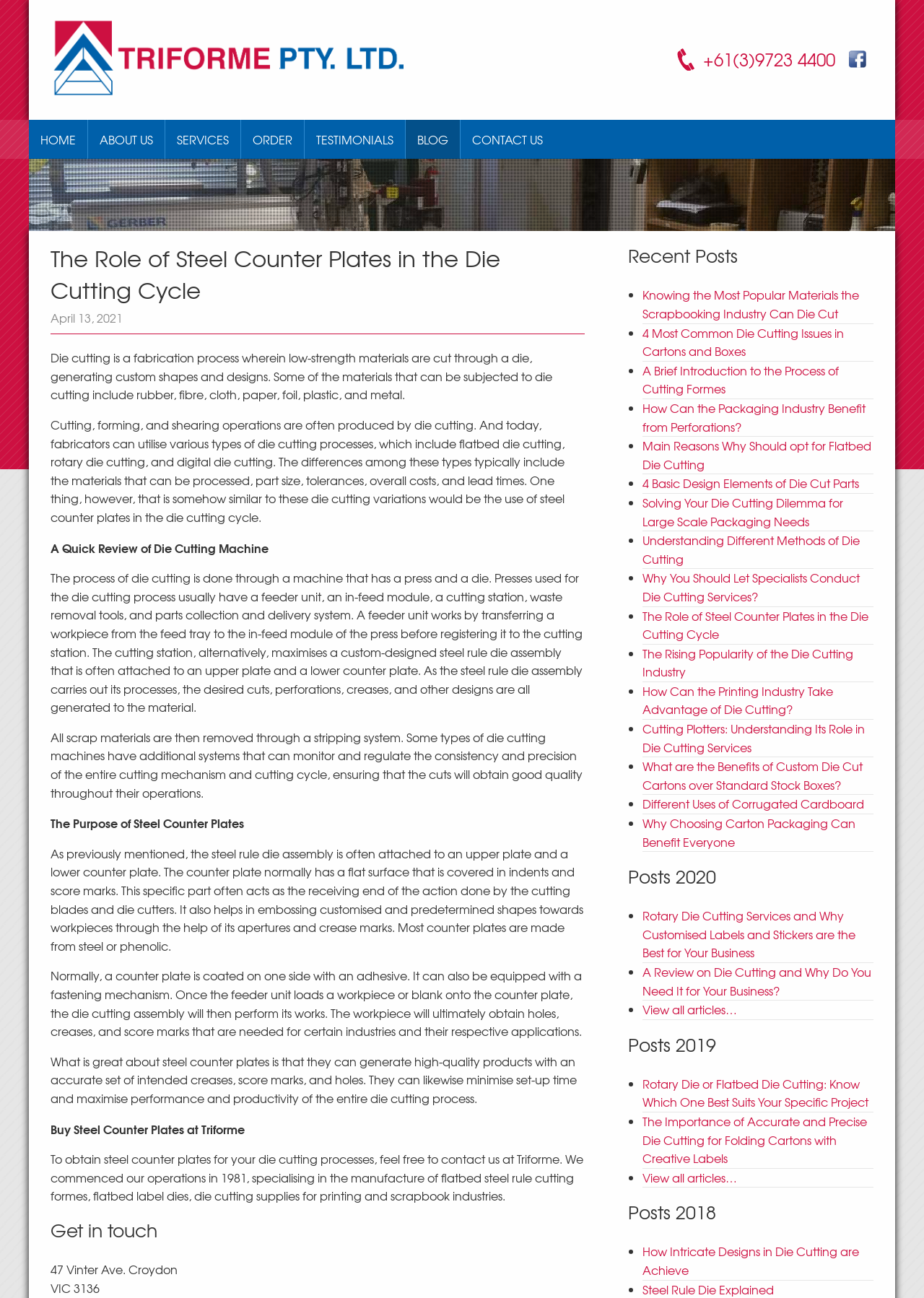Please locate the bounding box coordinates for the element that should be clicked to achieve the following instruction: "Click the 'HOME' menu item". Ensure the coordinates are given as four float numbers between 0 and 1, i.e., [left, top, right, bottom].

[0.031, 0.092, 0.095, 0.123]